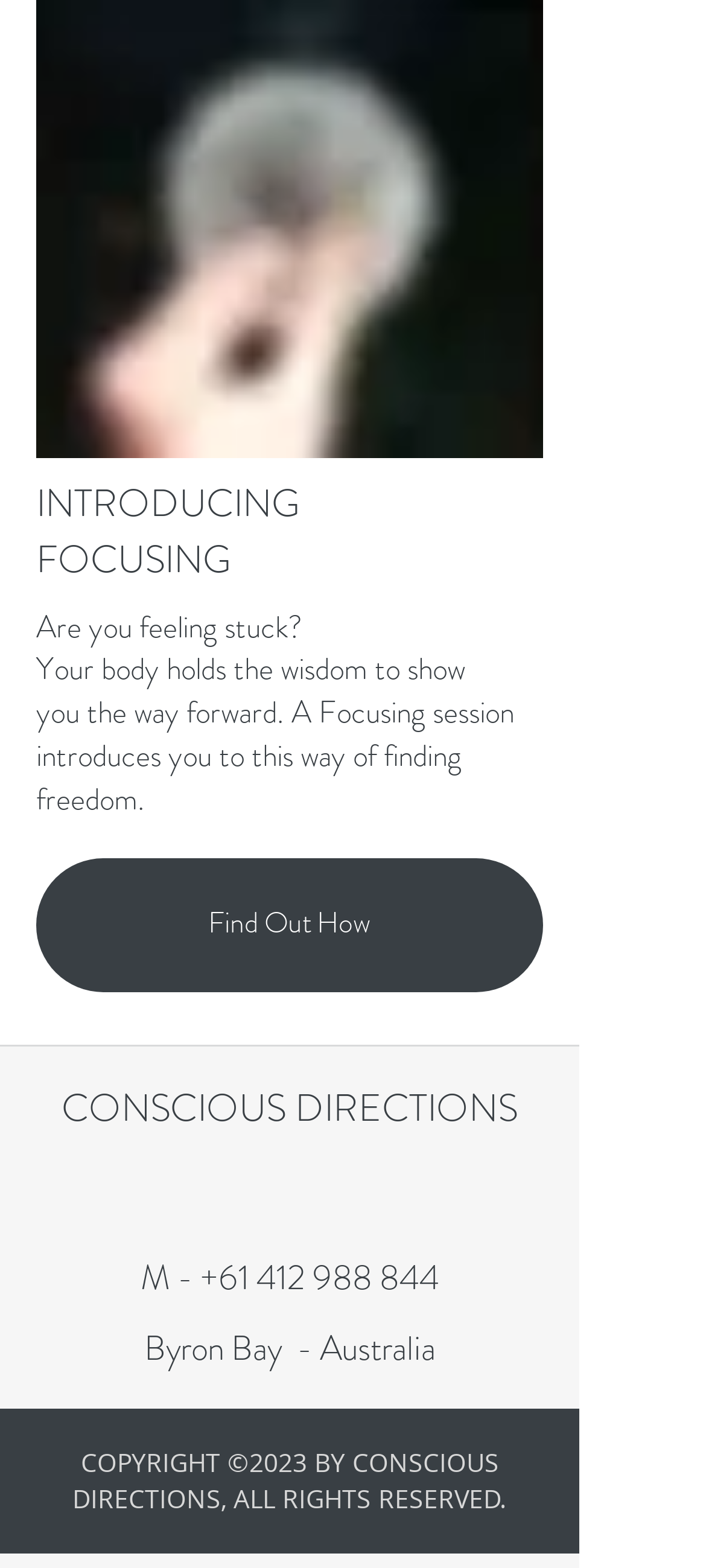Refer to the element description aria-label="facebook" and identify the corresponding bounding box in the screenshot. Format the coordinates as (top-left x, top-left y, bottom-right x, bottom-right y) with values in the range of 0 to 1.

[0.303, 0.747, 0.392, 0.788]